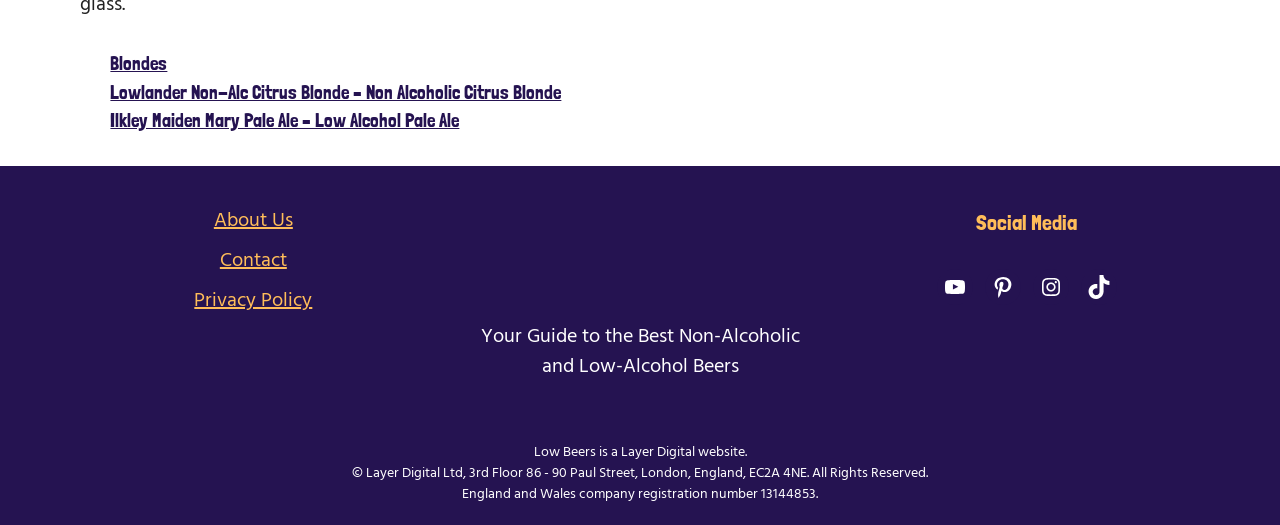Please locate the clickable area by providing the bounding box coordinates to follow this instruction: "Check the 'Privacy Policy'".

[0.152, 0.542, 0.244, 0.603]